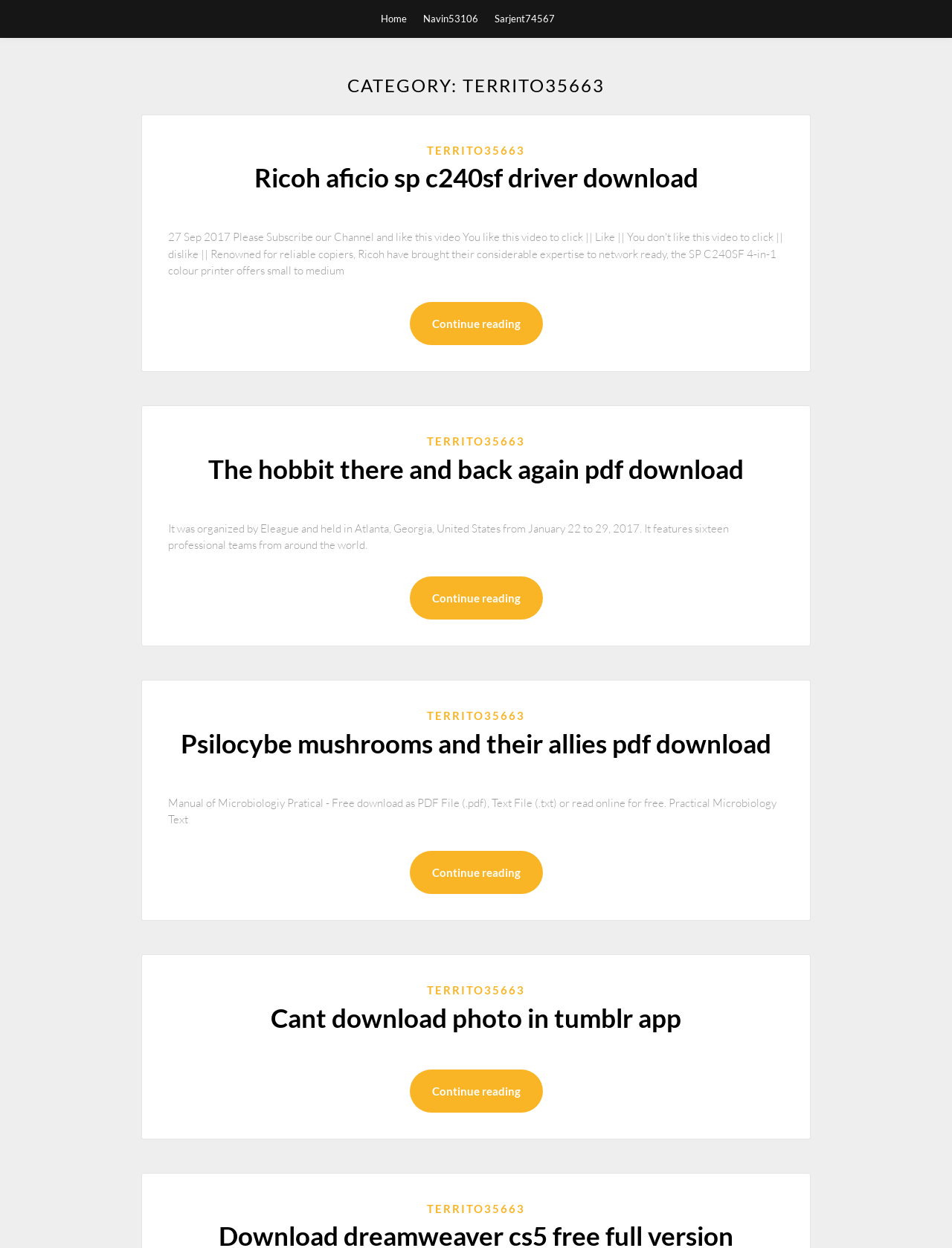Find the bounding box coordinates of the element you need to click on to perform this action: 'Click on the 'admintranvorma' link'. The coordinates should be represented by four float values between 0 and 1, in the format [left, top, right, bottom].

None